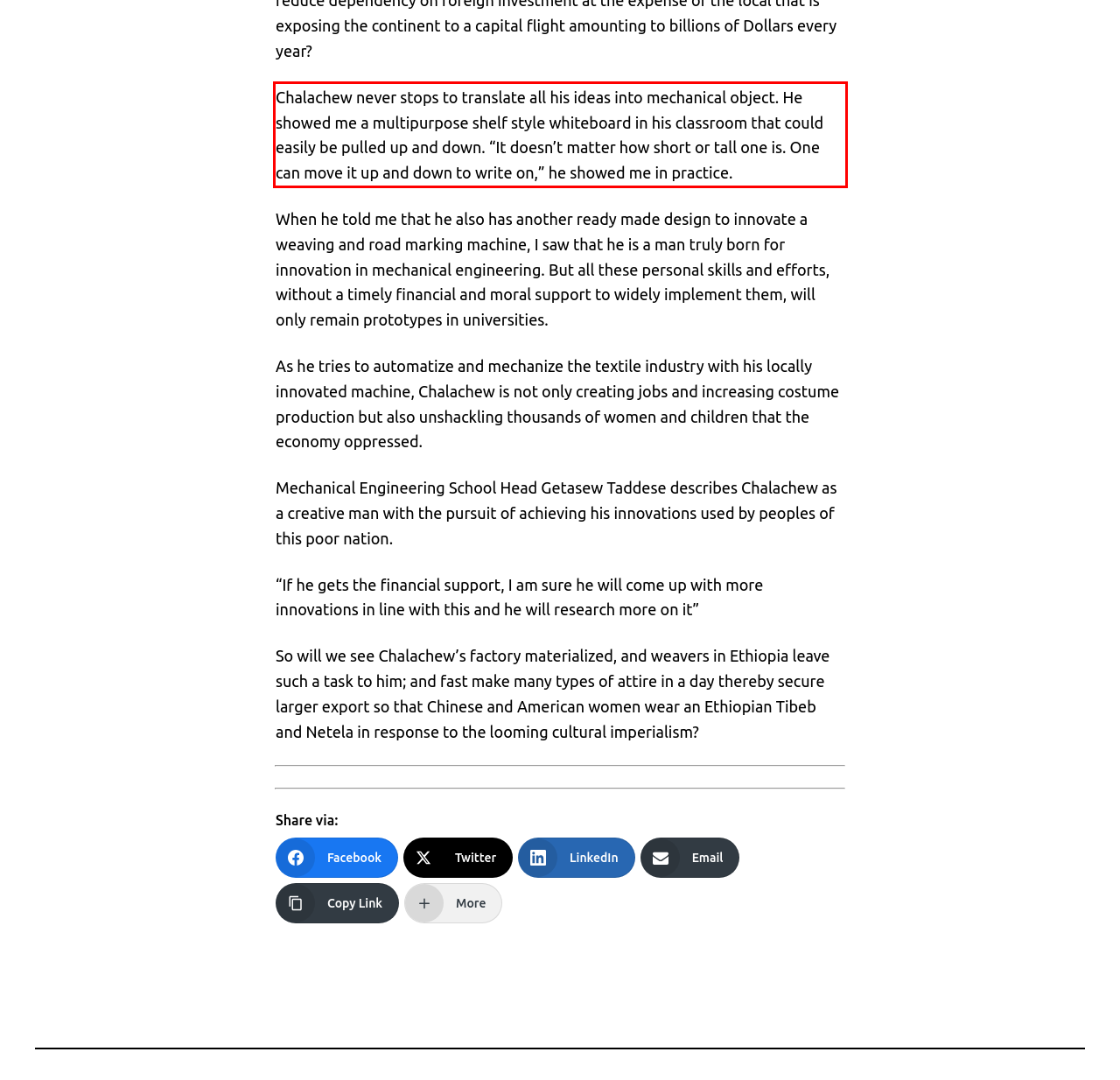Analyze the screenshot of the webpage that features a red bounding box and recognize the text content enclosed within this red bounding box.

Chalachew never stops to translate all his ideas into mechanical object. He showed me a multipurpose shelf style whiteboard in his classroom that could easily be pulled up and down. “It doesn’t matter how short or tall one is. One can move it up and down to write on,” he showed me in practice.